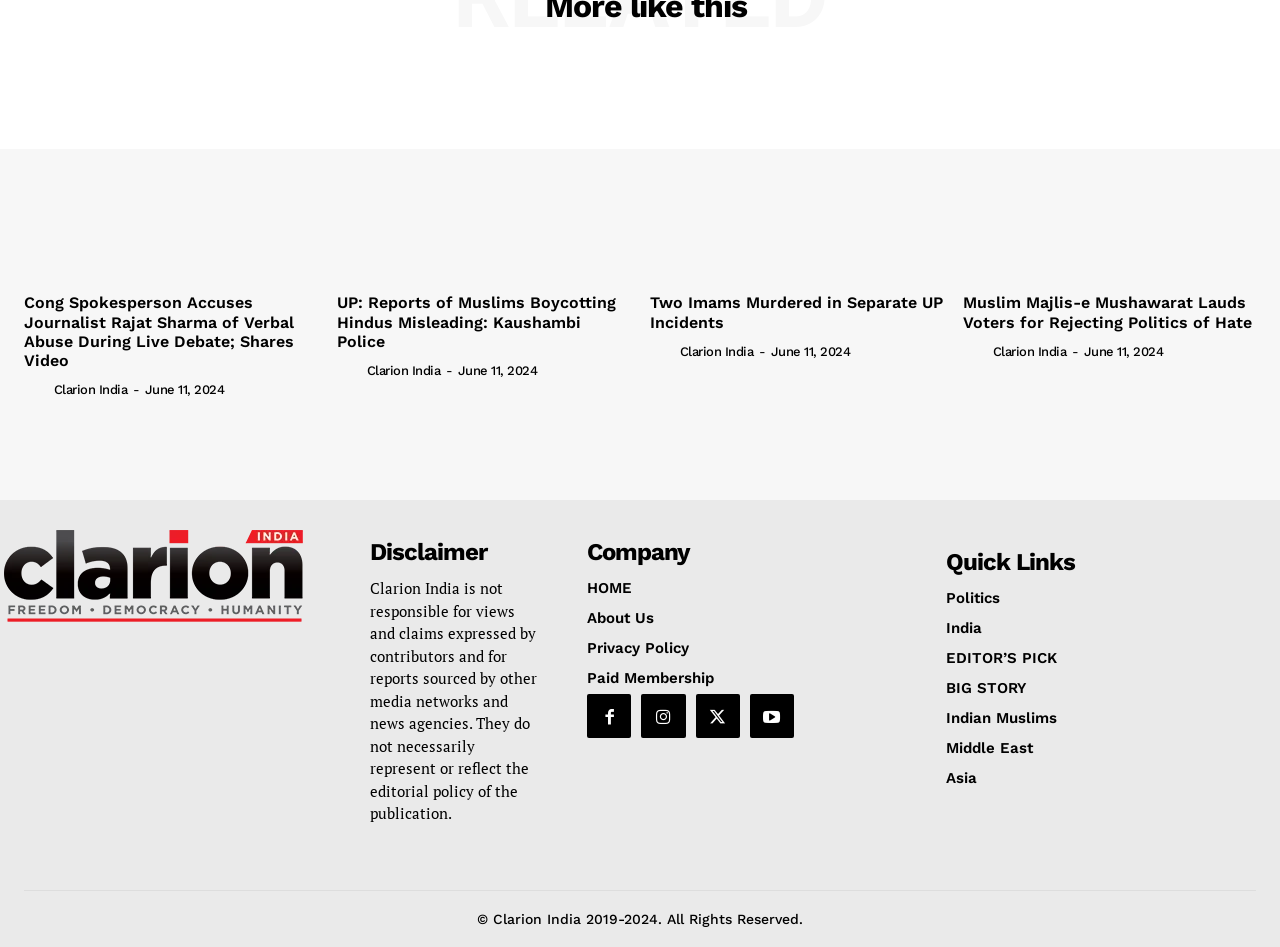What is the disclaimer of the publication?
Give a thorough and detailed response to the question.

The disclaimer of the publication can be found at the bottom of the webpage, which states that Clarion India is not responsible for views and claims expressed by contributors and for reports sourced by other media networks and news agencies.